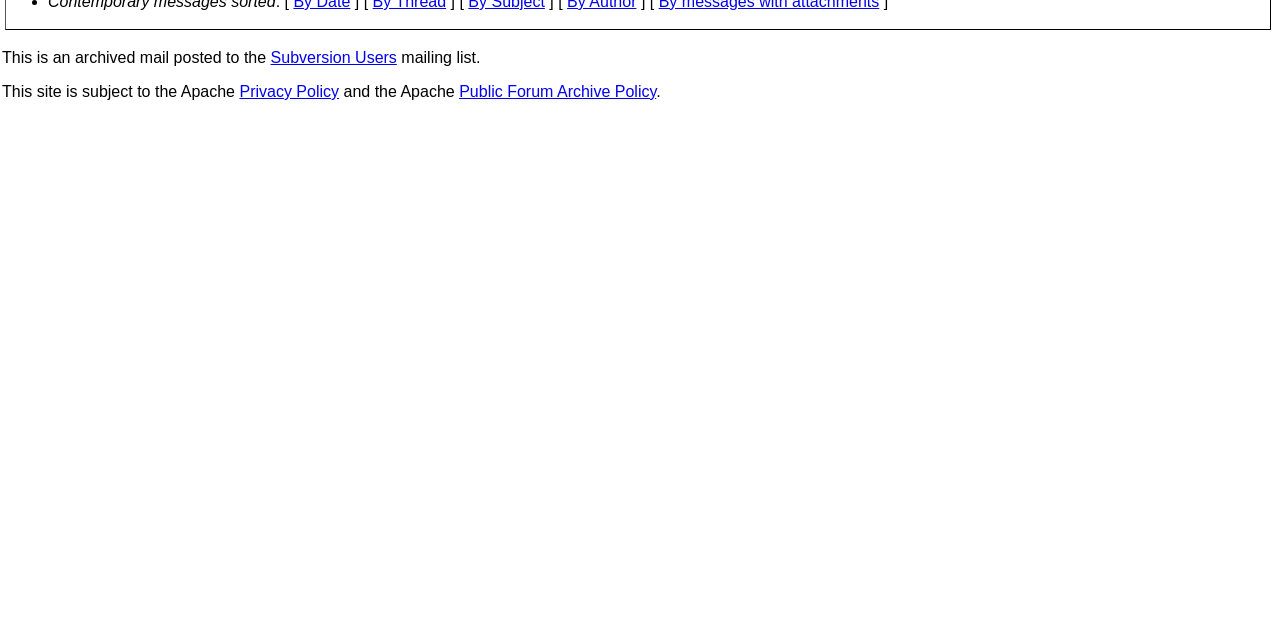Locate the bounding box of the UI element described by: "Public Forum Archive Policy" in the given webpage screenshot.

[0.359, 0.13, 0.513, 0.156]